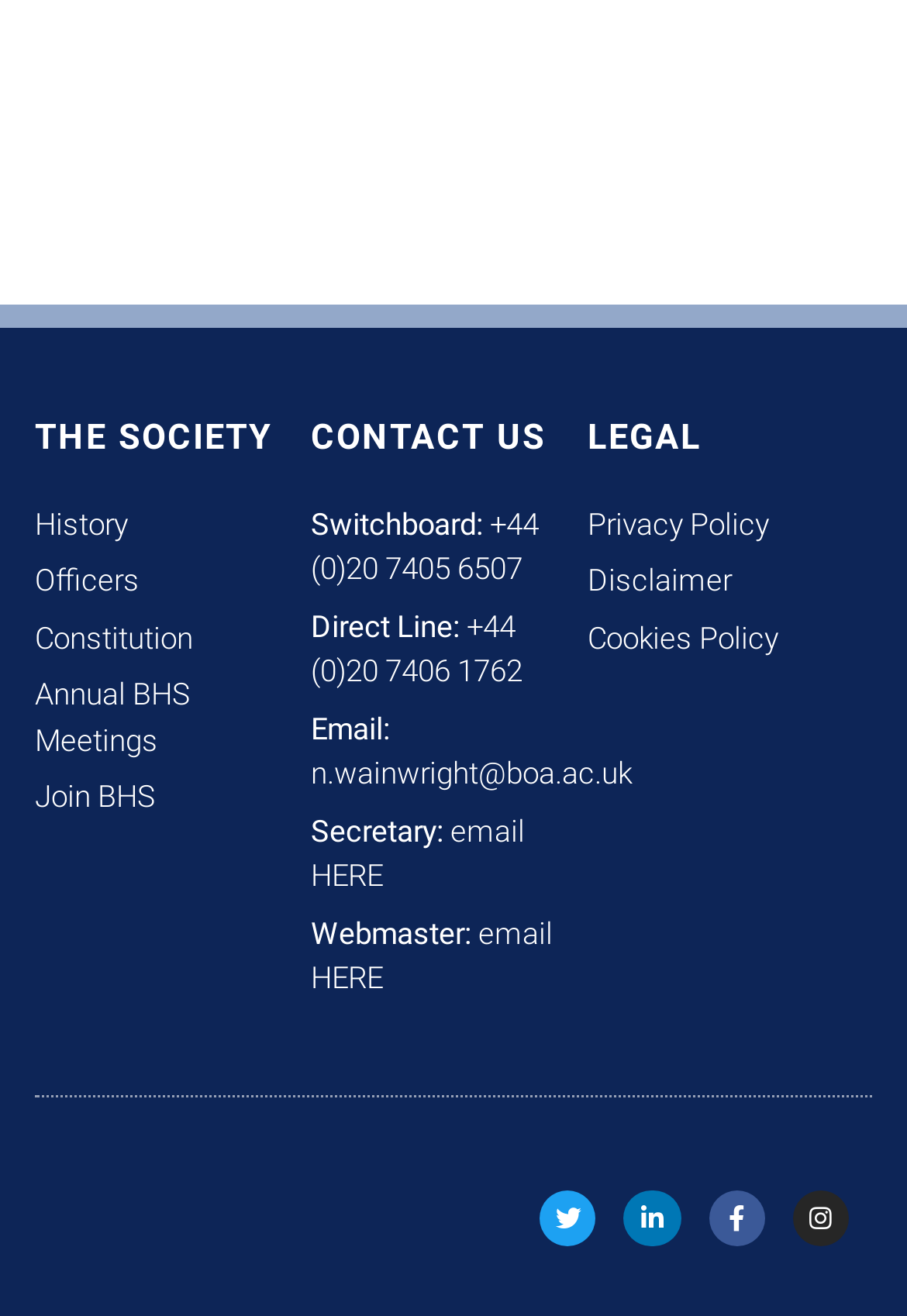Identify the bounding box coordinates of the element that should be clicked to fulfill this task: "Click on History". The coordinates should be provided as four float numbers between 0 and 1, i.e., [left, top, right, bottom].

[0.038, 0.381, 0.343, 0.416]